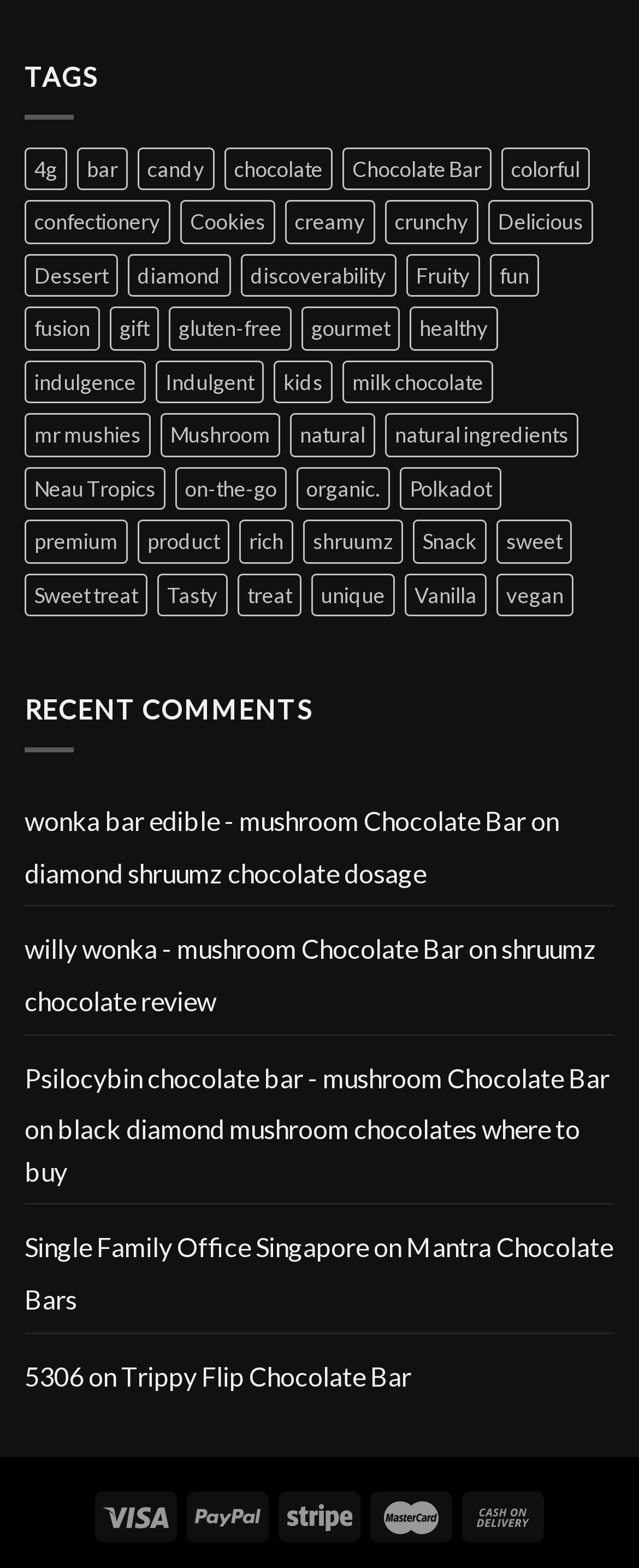Determine the bounding box for the UI element as described: "natural ingredients". The coordinates should be represented as four float numbers between 0 and 1, formatted as [left, top, right, bottom].

[0.603, 0.264, 0.905, 0.291]